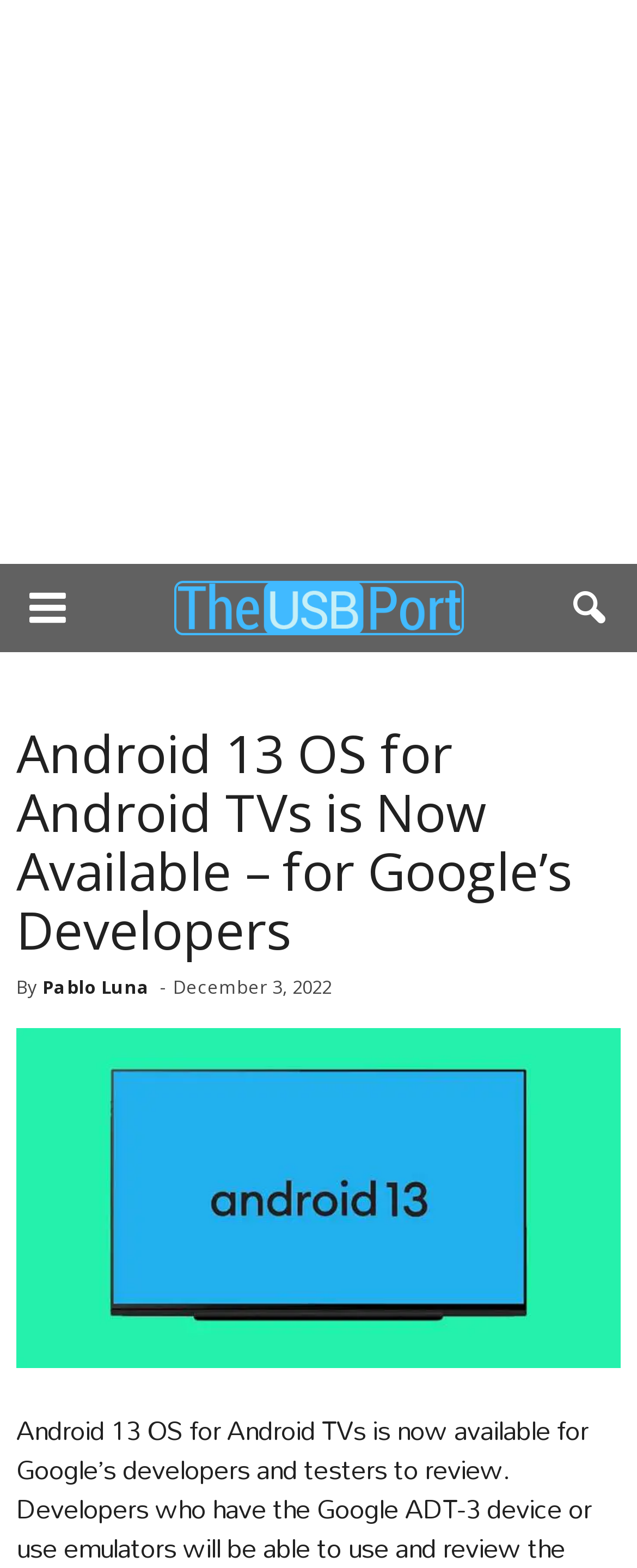Find the bounding box of the element with the following description: "1354". The coordinates must be four float numbers between 0 and 1, formatted as [left, top, right, bottom].

None